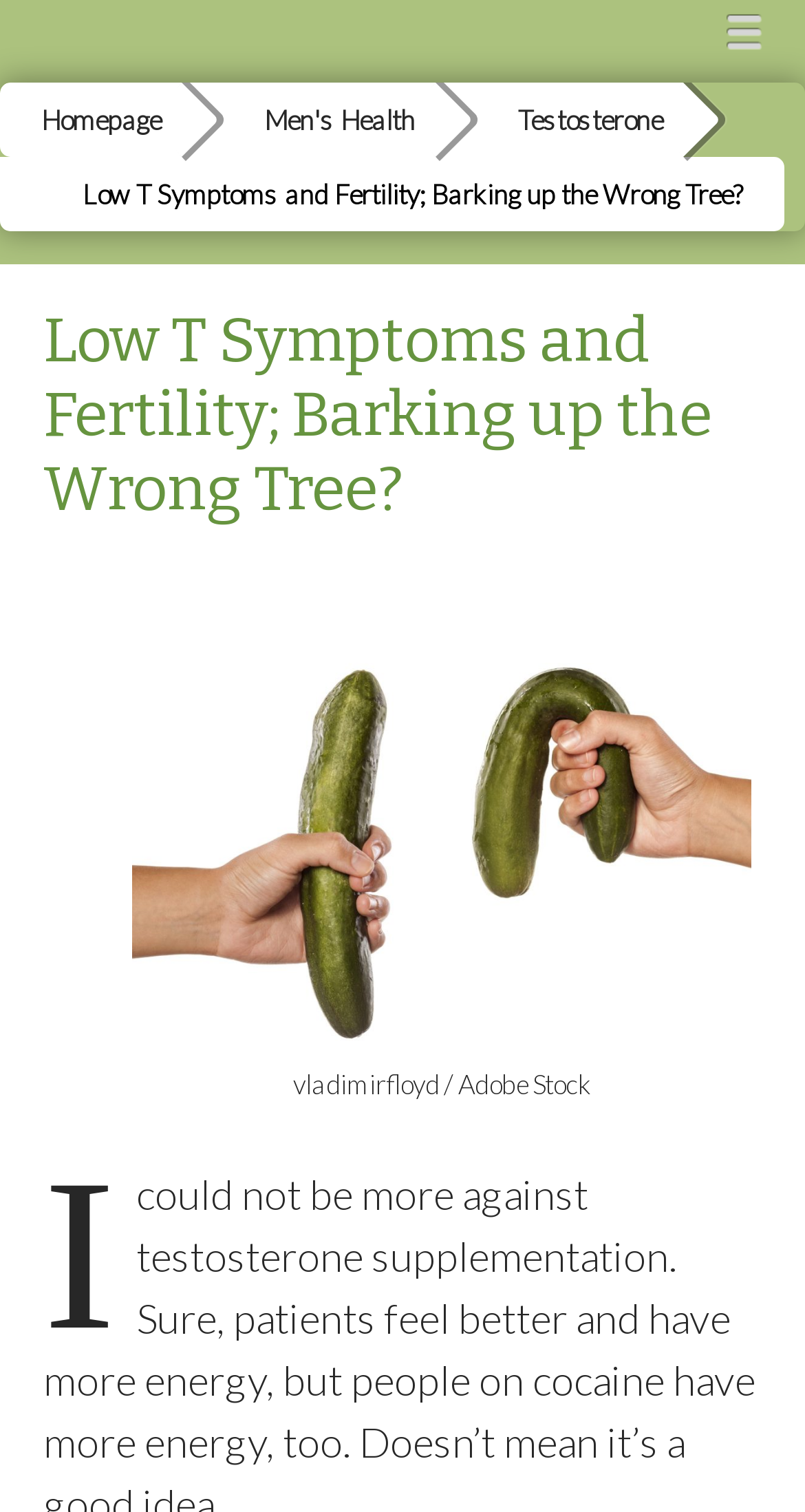Is there a menu on the webpage?
Look at the screenshot and respond with one word or a short phrase.

Yes